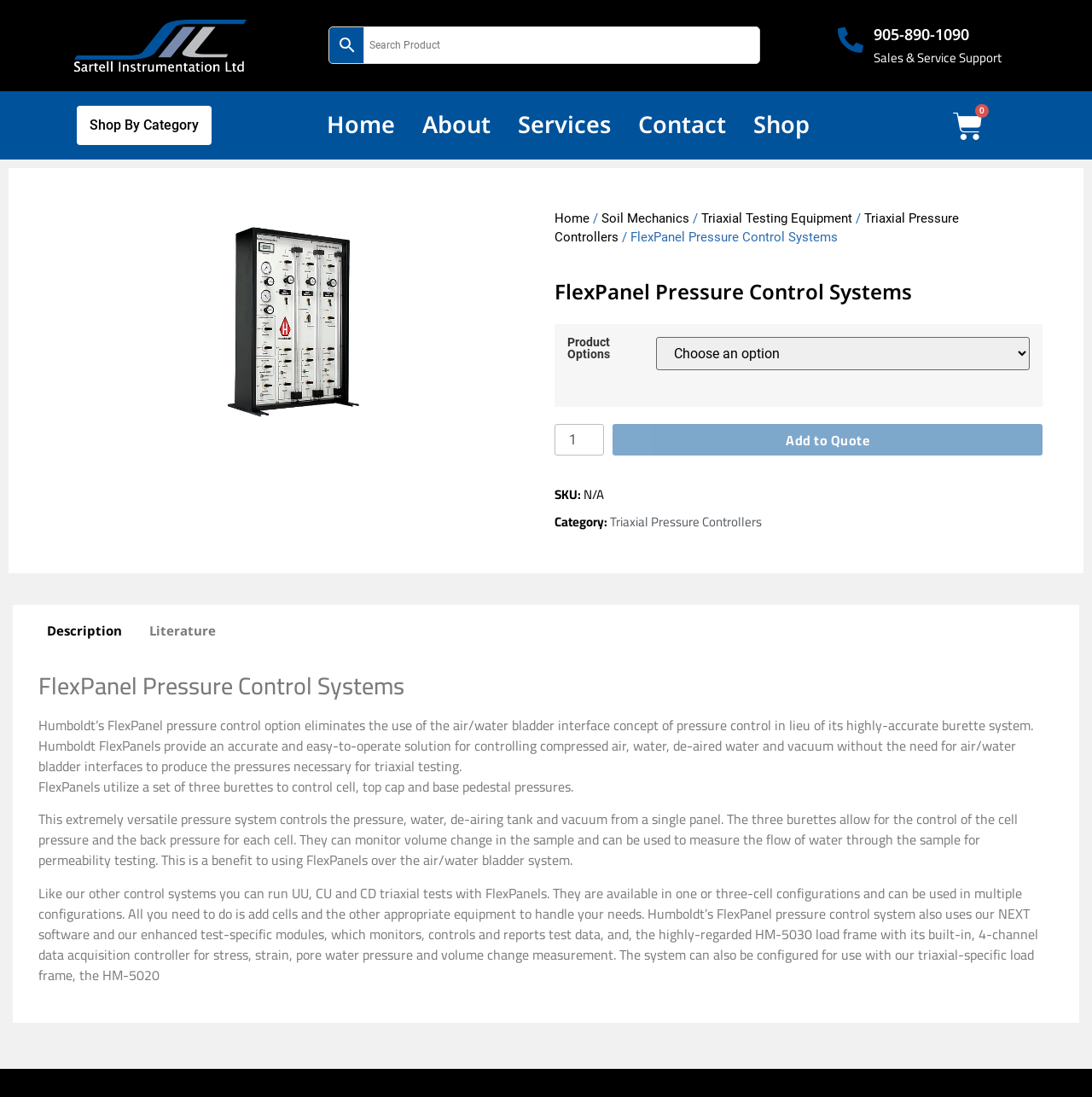Find the bounding box coordinates of the clickable region needed to perform the following instruction: "Search for products". The coordinates should be provided as four float numbers between 0 and 1, i.e., [left, top, right, bottom].

[0.301, 0.024, 0.696, 0.059]